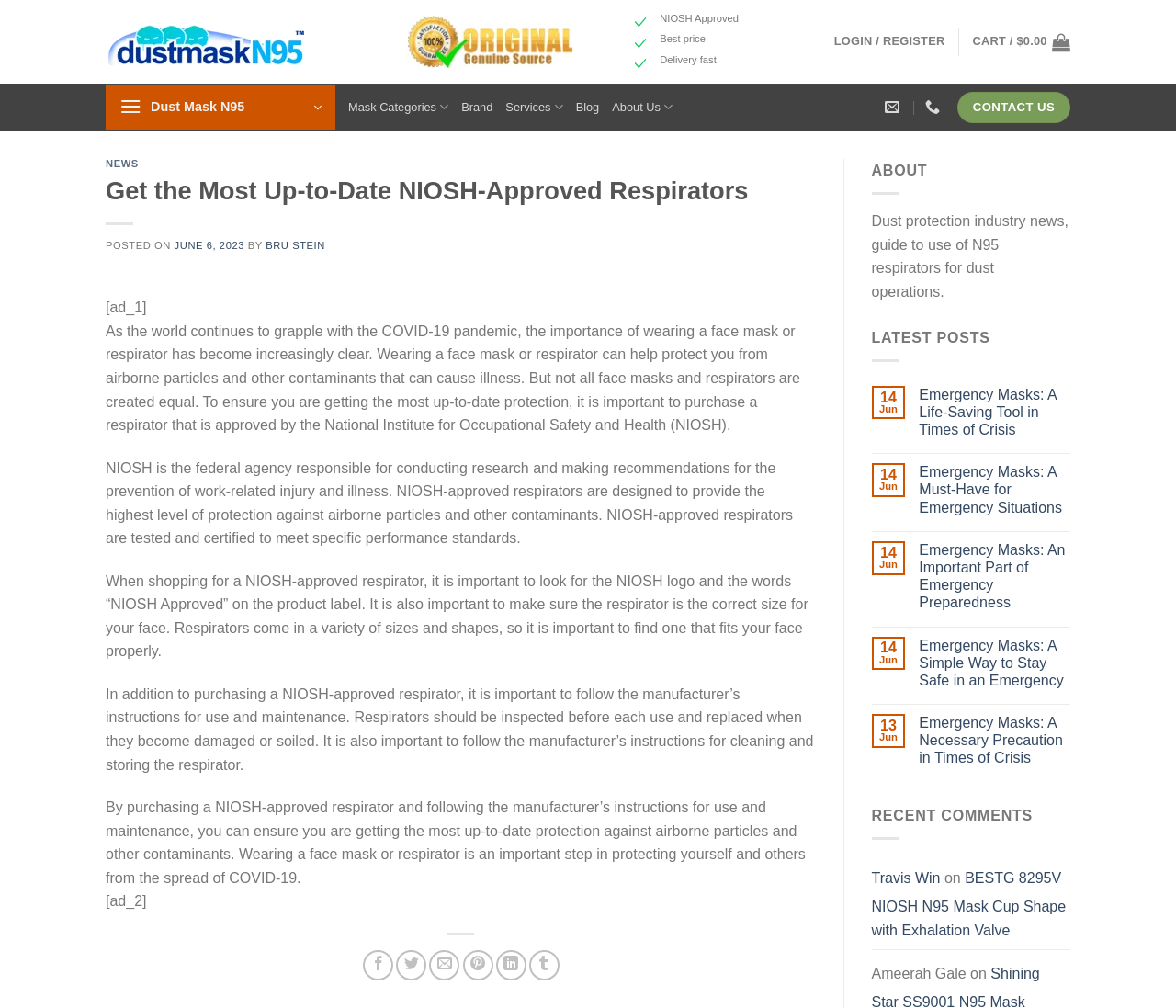What is the agency responsible for conducting research and making recommendations for the prevention of work-related injury and illness?
Based on the visual information, provide a detailed and comprehensive answer.

According to the webpage, NIOSH (National Institute for Occupational Safety and Health) is the federal agency responsible for conducting research and making recommendations for the prevention of work-related injury and illness, as stated in the paragraph 'NIOSH is the federal agency responsible for conducting research and making recommendations for the prevention of work-related injury and illness.'